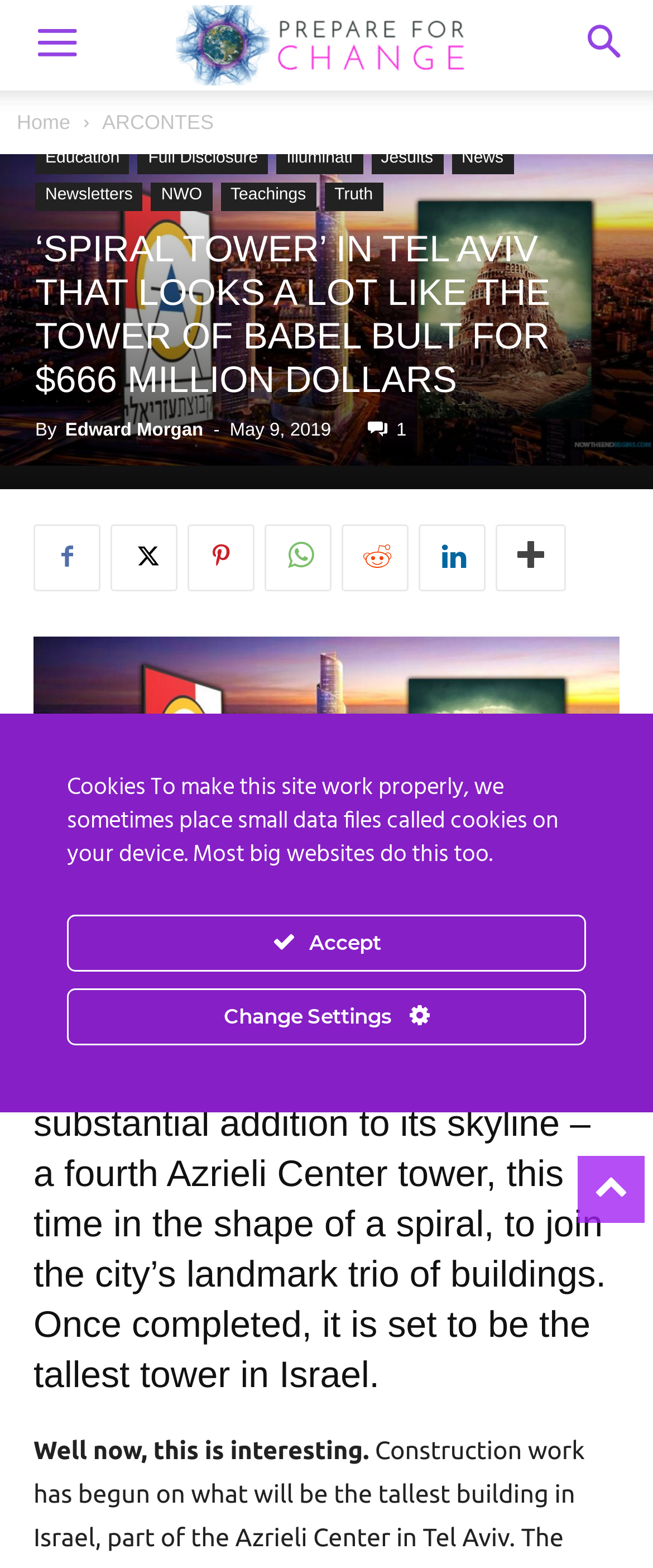Kindly determine the bounding box coordinates for the clickable area to achieve the given instruction: "Read about ARCONTES".

[0.156, 0.071, 0.327, 0.085]